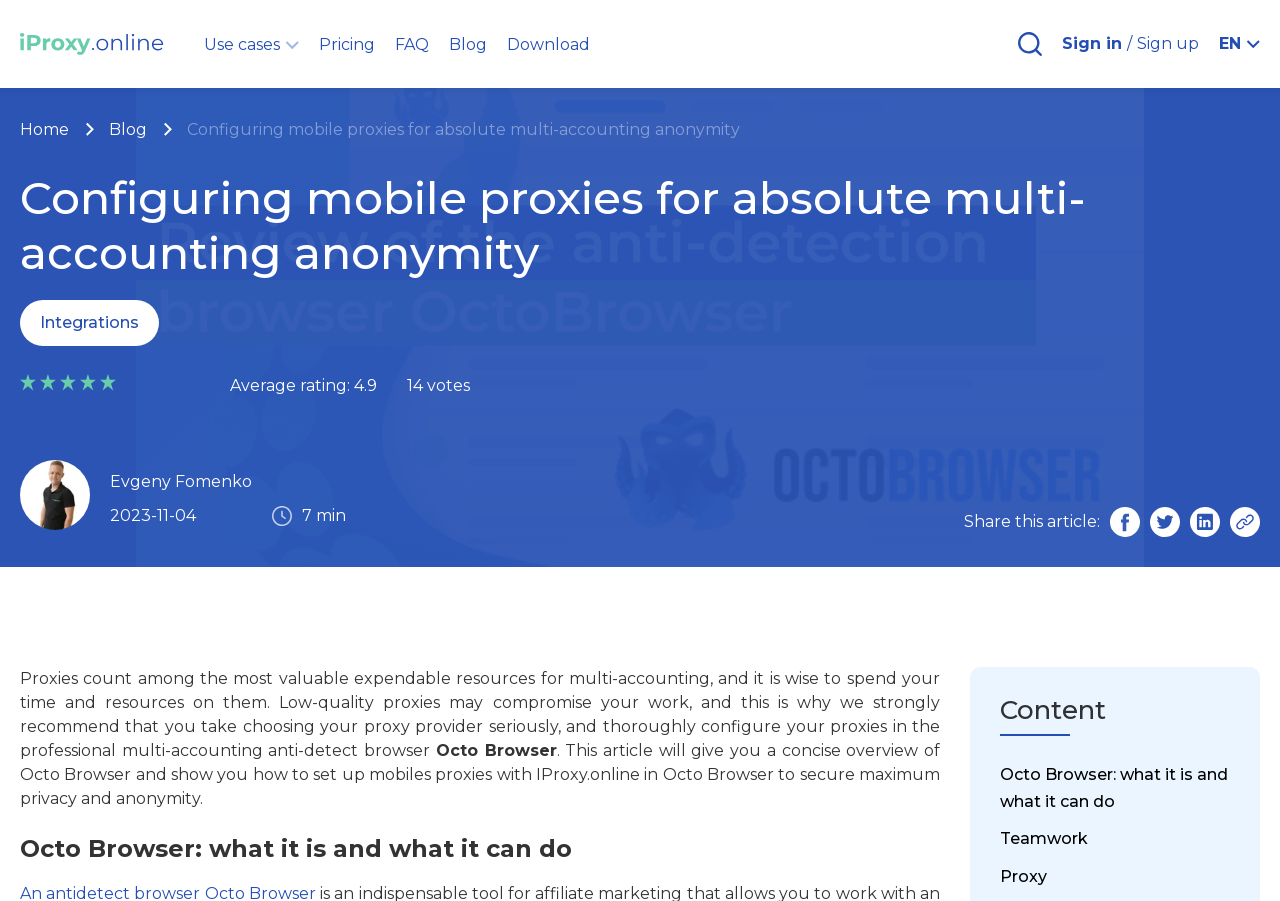Can you pinpoint the bounding box coordinates for the clickable element required for this instruction: "Click on the 'Evgeny Fomenko' link"? The coordinates should be four float numbers between 0 and 1, i.e., [left, top, right, bottom].

[0.086, 0.52, 0.197, 0.549]